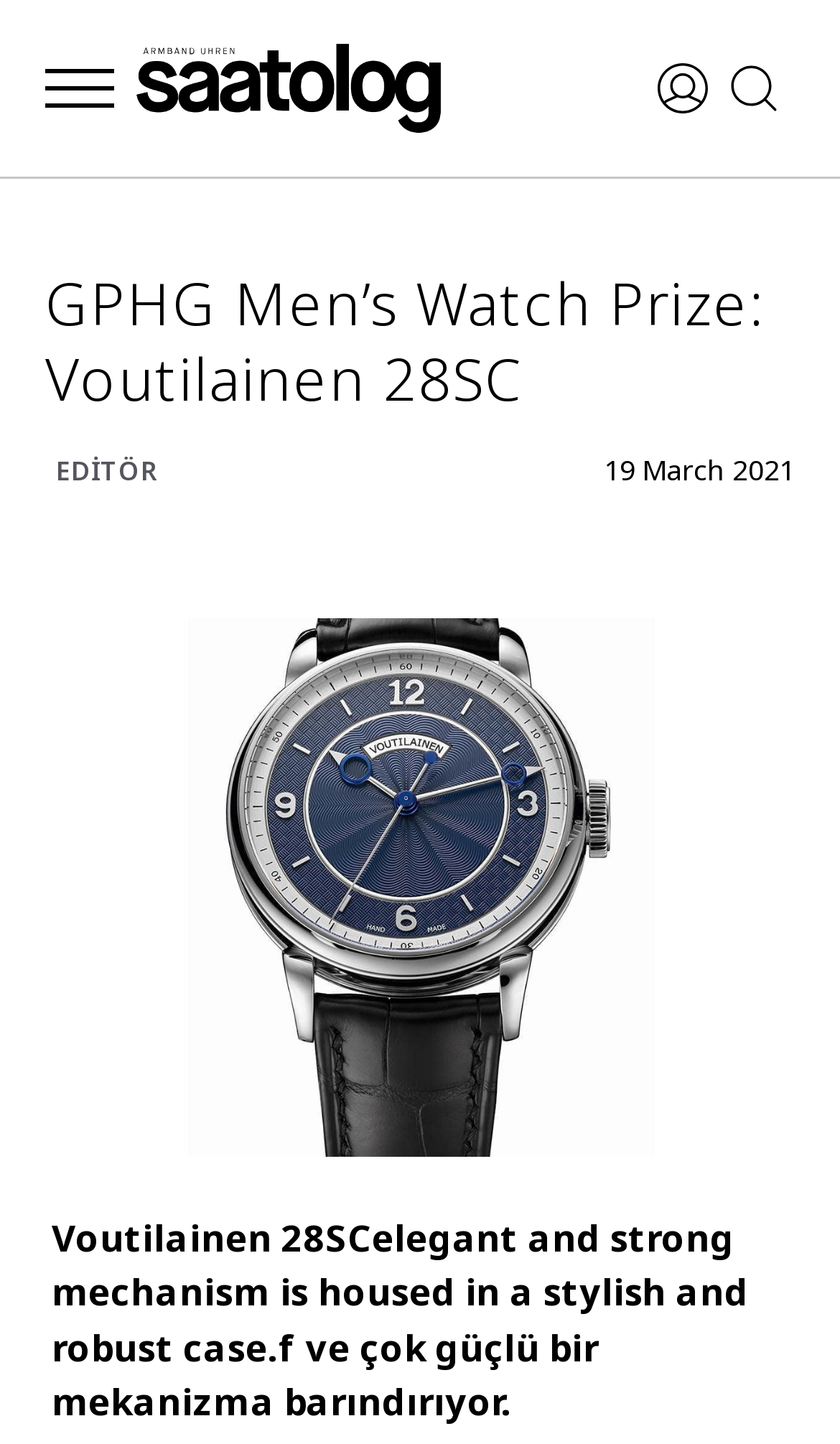What is the material of the watch case?
Using the information from the image, provide a comprehensive answer to the question.

I found the material by looking at the StaticText element with the text 'Voutilainen 28SC elegant and strong mechanism is housed in a stylish and robust case', which suggests that the material of the watch case is robust.